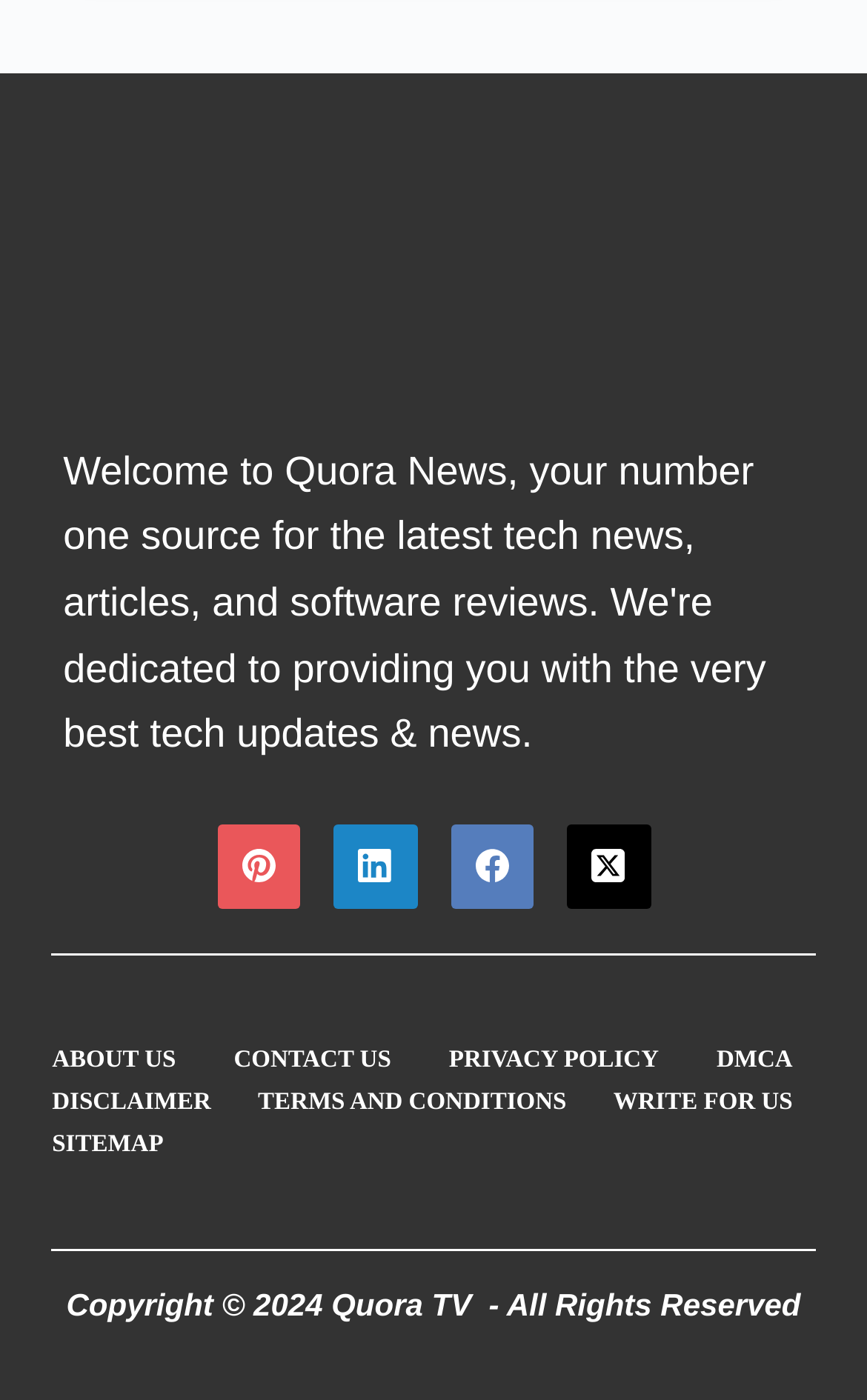Indicate the bounding box coordinates of the element that needs to be clicked to satisfy the following instruction: "Click on Quora TV logo". The coordinates should be four float numbers between 0 and 1, i.e., [left, top, right, bottom].

[0.346, 0.161, 0.654, 0.193]